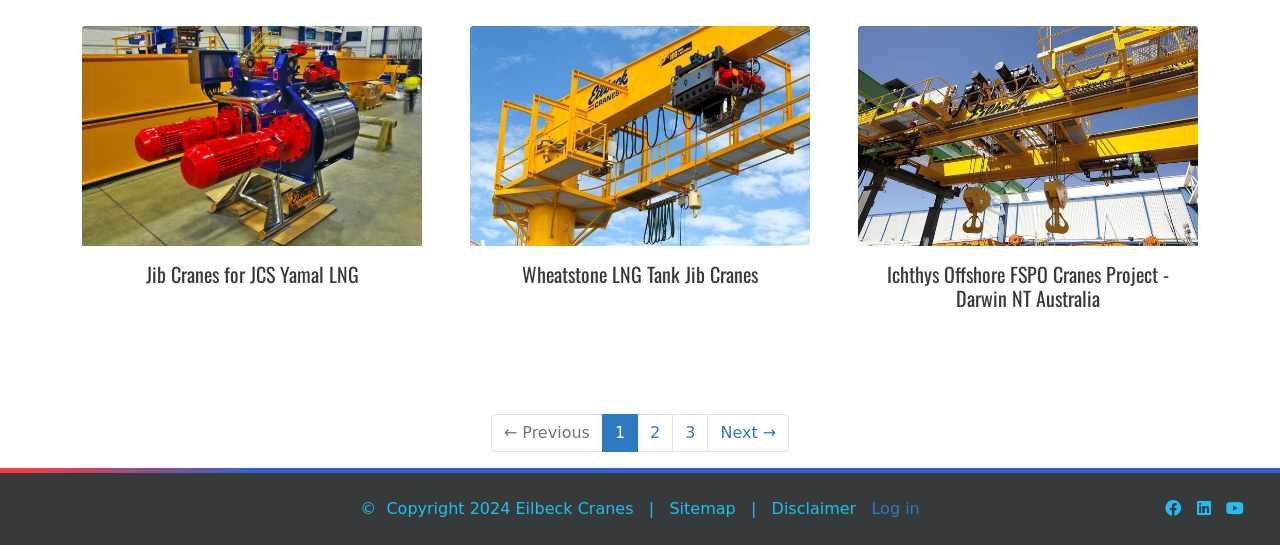Could you locate the bounding box coordinates for the section that should be clicked to accomplish this task: "View news from November 2019".

None